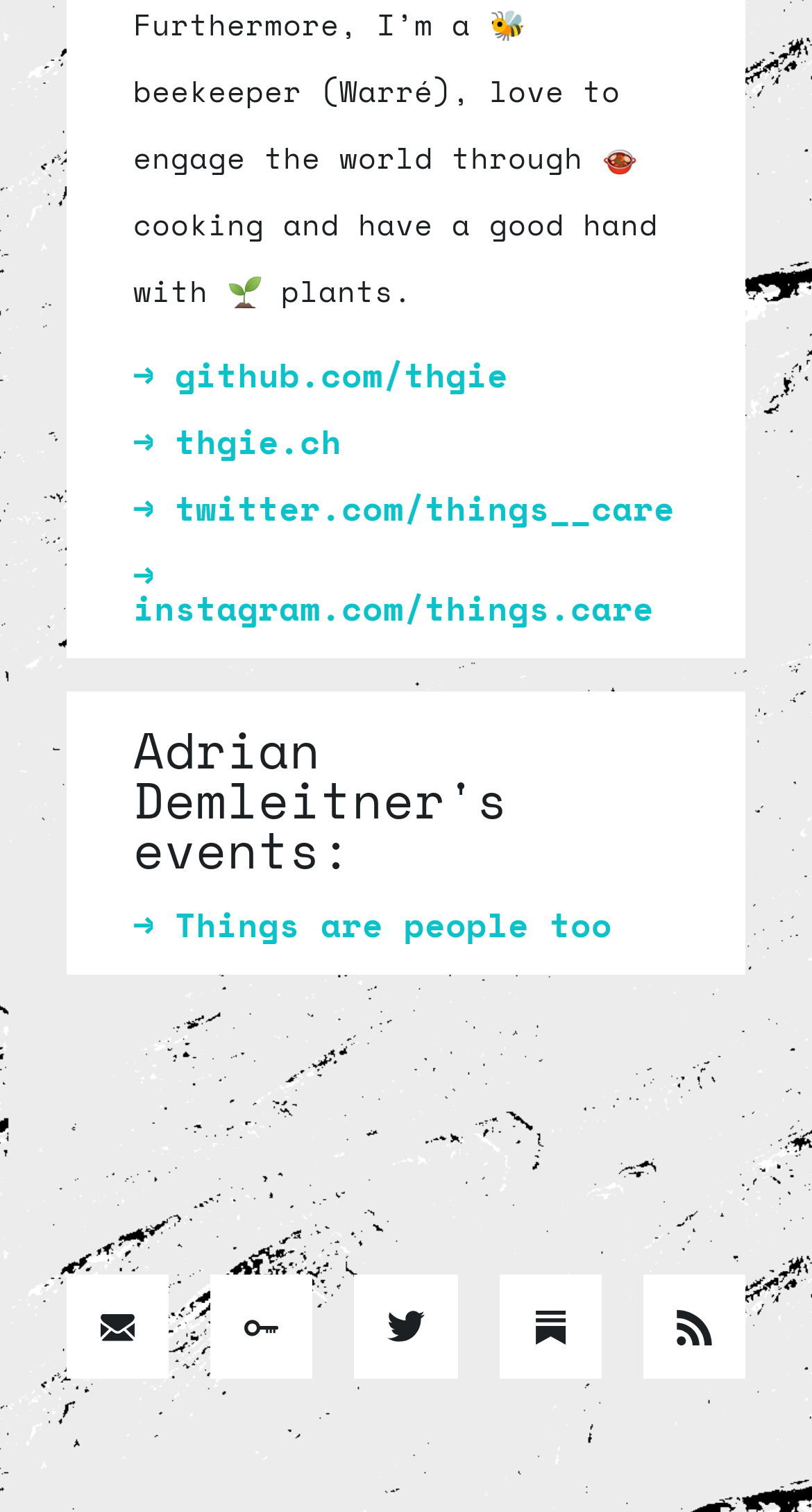Please identify the bounding box coordinates of the element's region that should be clicked to execute the following instruction: "contact ReclaimFutures by email". The bounding box coordinates must be four float numbers between 0 and 1, i.e., [left, top, right, bottom].

[0.082, 0.843, 0.208, 0.912]